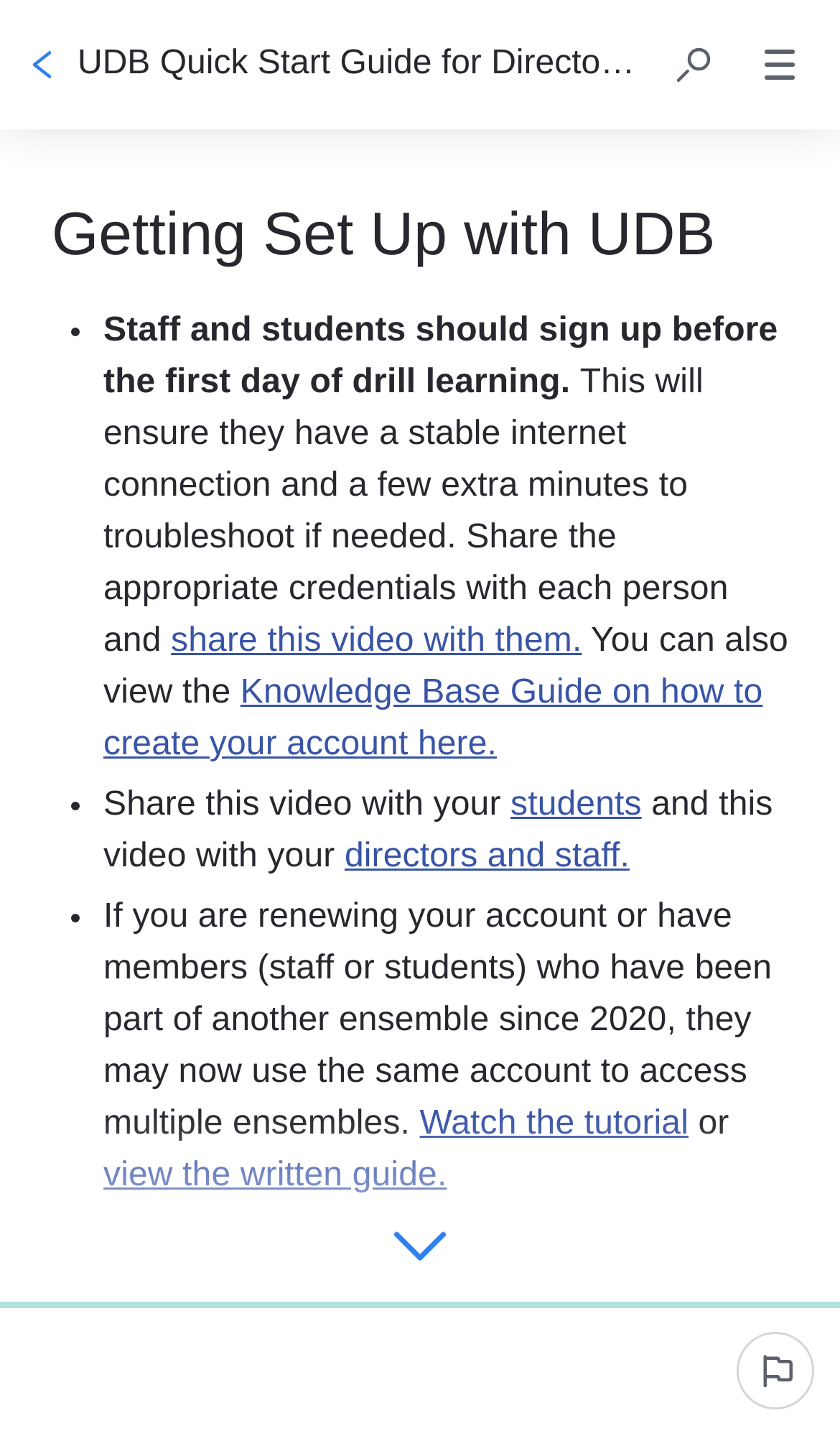Identify the bounding box coordinates of the element that should be clicked to fulfill this task: "Click the 'share this video with them' link". The coordinates should be provided as four float numbers between 0 and 1, i.e., [left, top, right, bottom].

[0.203, 0.435, 0.693, 0.461]